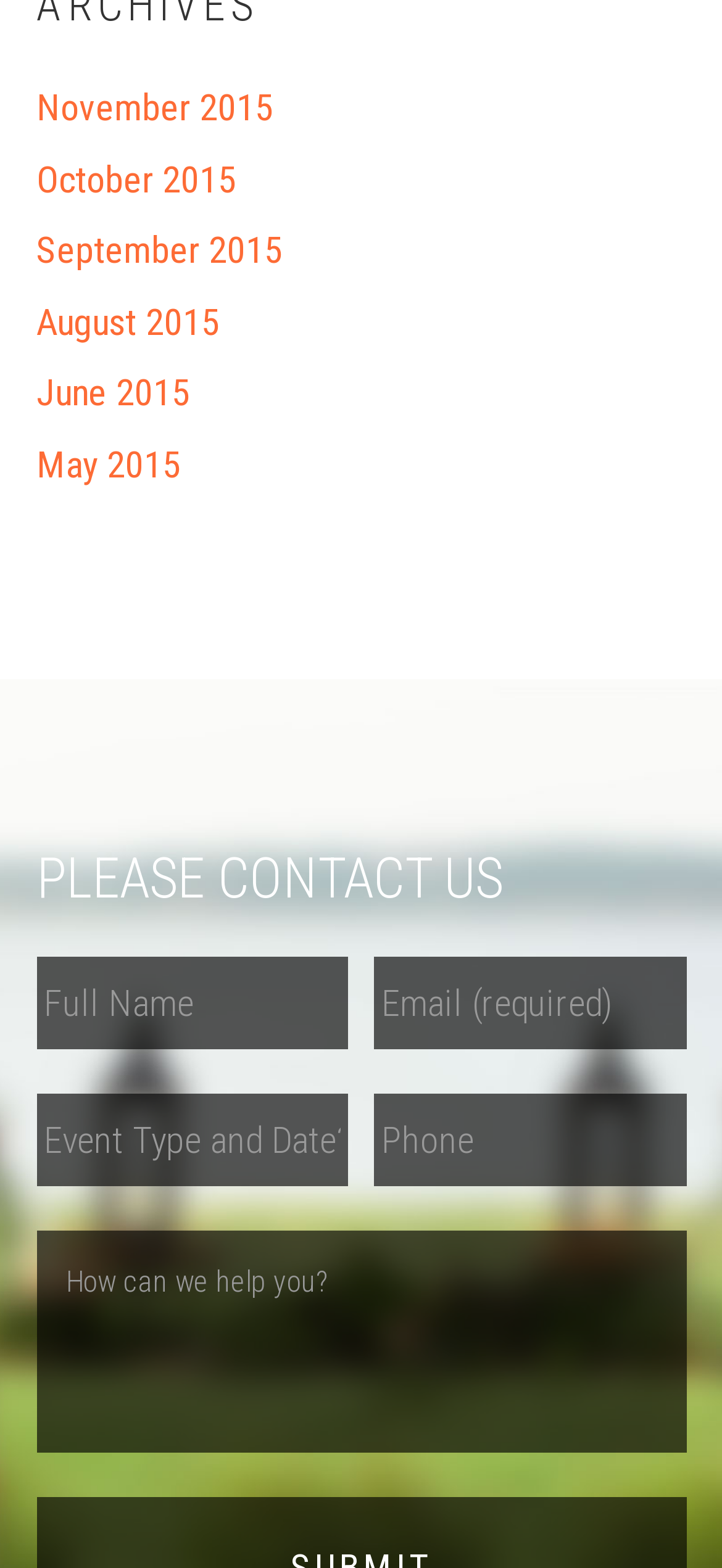Find and indicate the bounding box coordinates of the region you should select to follow the given instruction: "Click on the link to read about weekend reads".

None